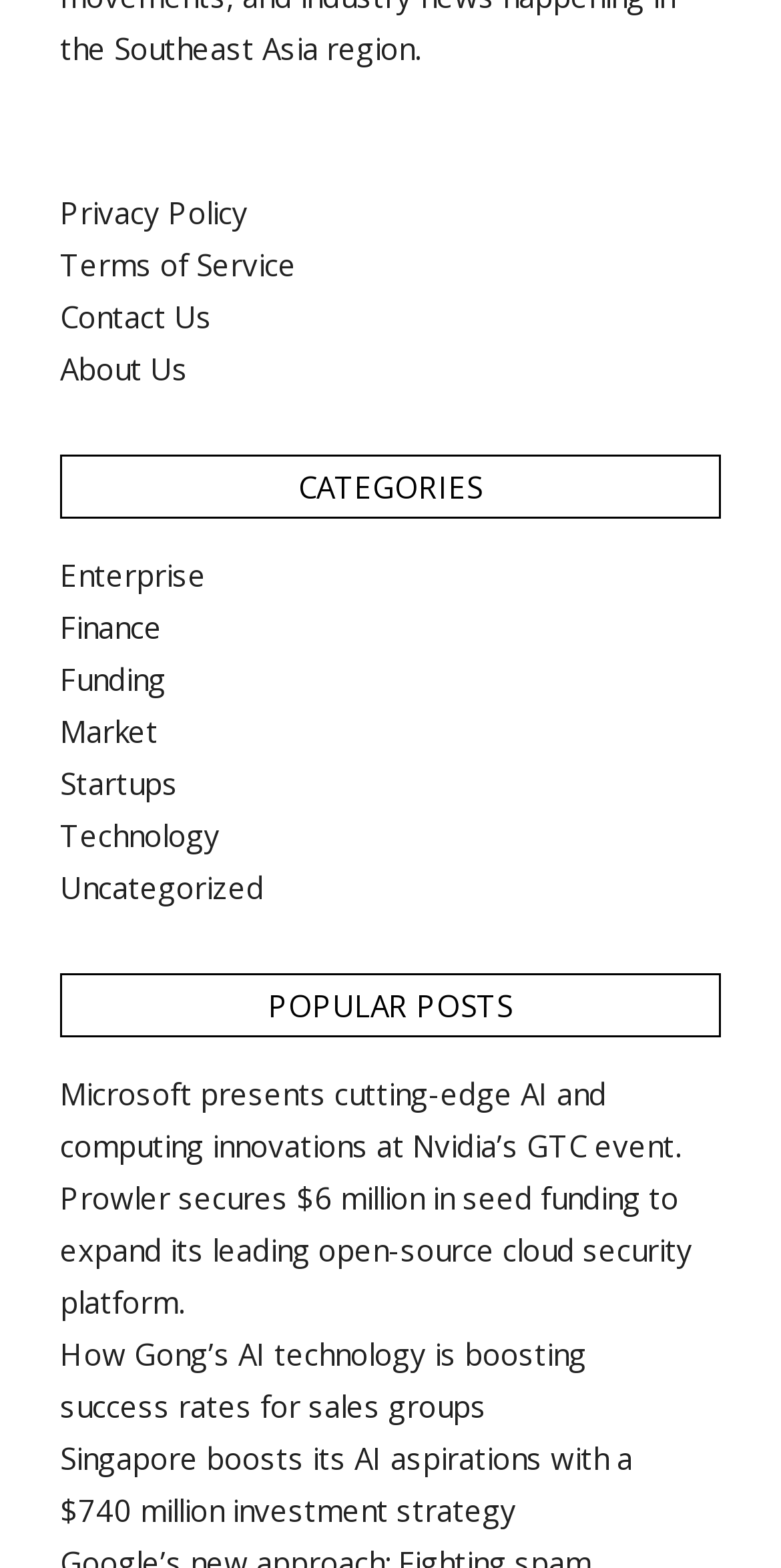Please give a succinct answer to the question in one word or phrase:
How many popular posts are listed?

4